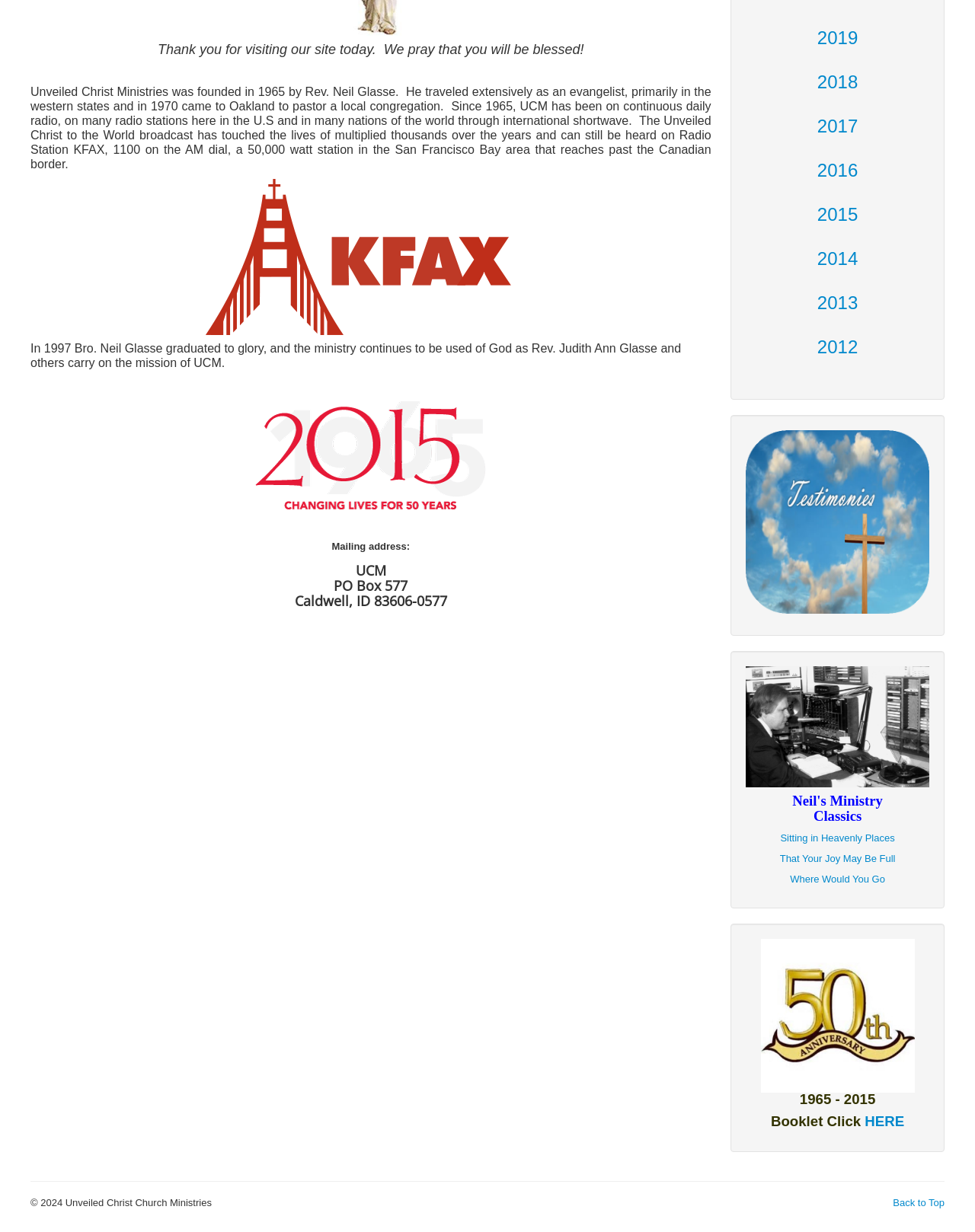Given the webpage screenshot and the description, determine the bounding box coordinates (top-left x, top-left y, bottom-right x, bottom-right y) that define the location of the UI element matching this description: 2018

[0.838, 0.058, 0.88, 0.075]